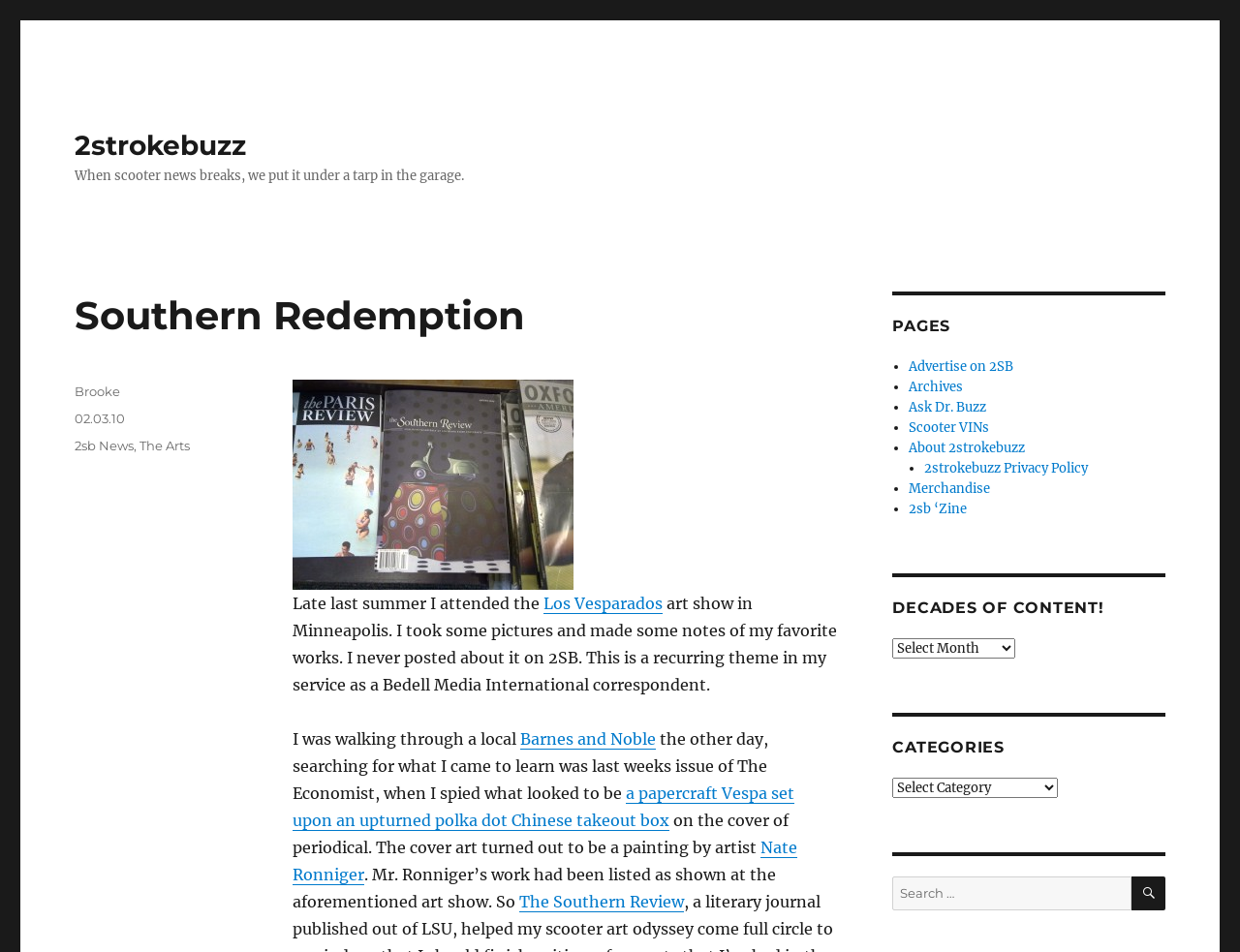What is the name of the author of the article?
Using the visual information, reply with a single word or short phrase.

Brooke